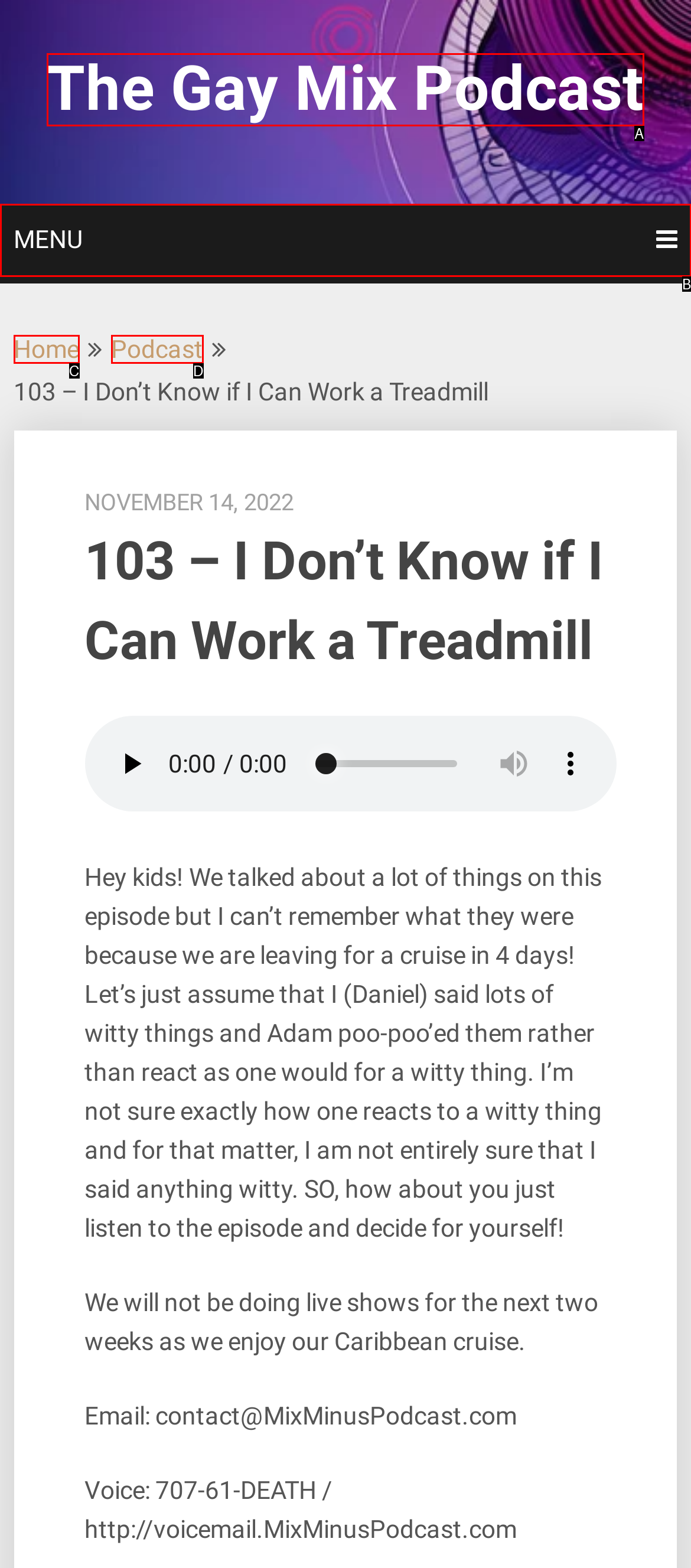From the provided choices, determine which option matches the description: The Gay Mix Podcast. Respond with the letter of the correct choice directly.

A